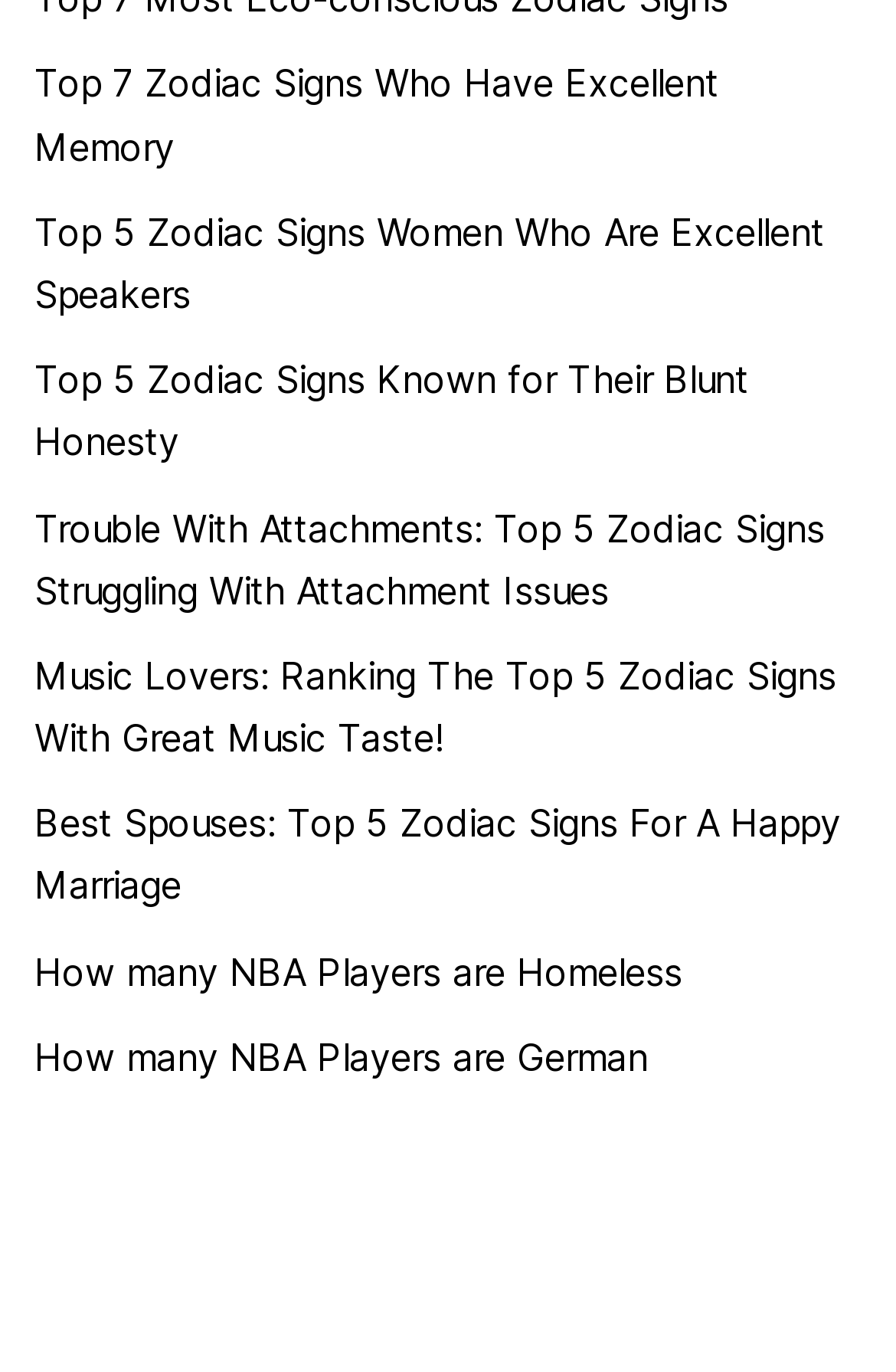Provide a short answer to the following question with just one word or phrase: What is the last link on the webpage?

WordPress